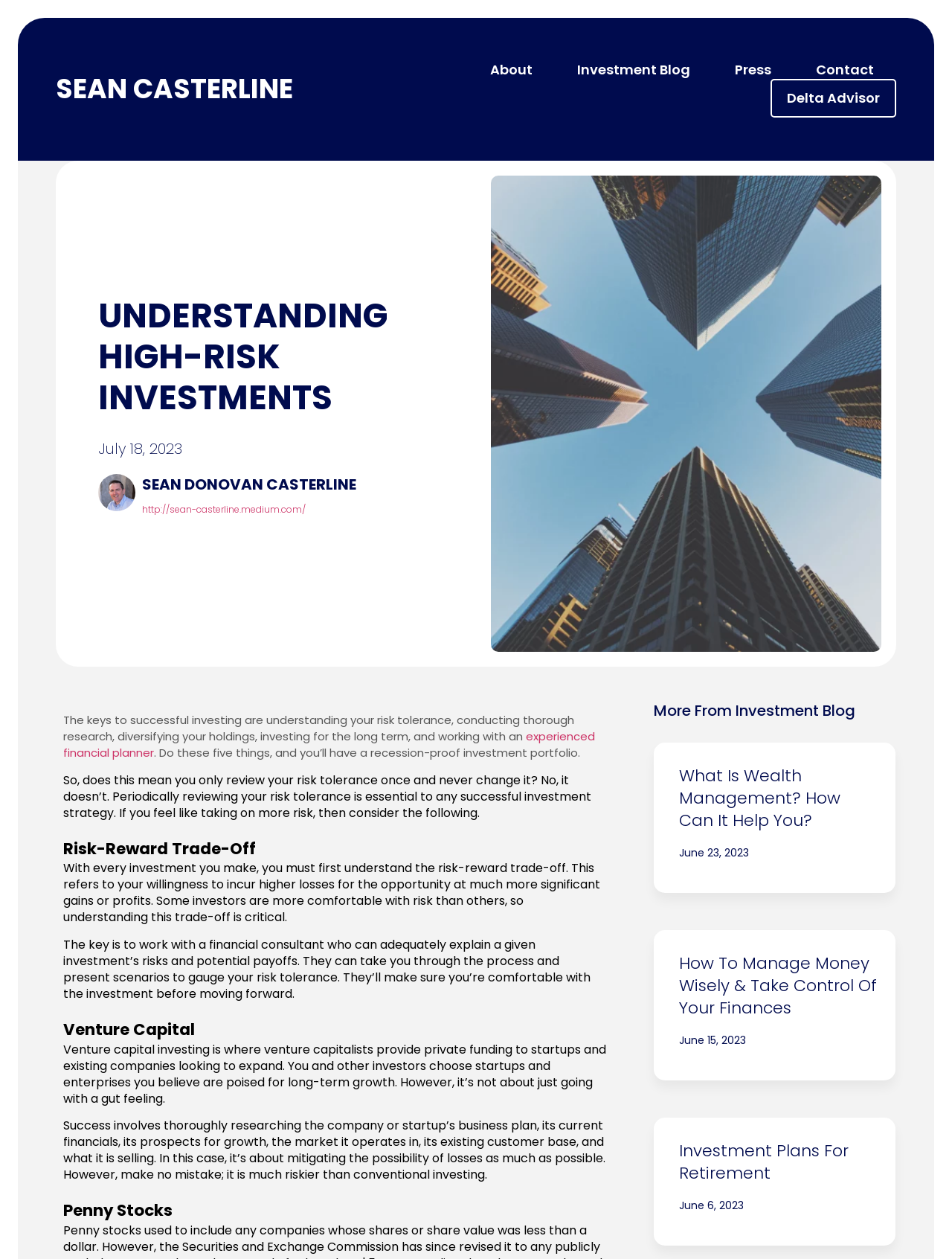Please identify the bounding box coordinates of the region to click in order to complete the given instruction: "Follow Sean Casterline on Medium". The coordinates should be four float numbers between 0 and 1, i.e., [left, top, right, bottom].

[0.149, 0.399, 0.321, 0.409]